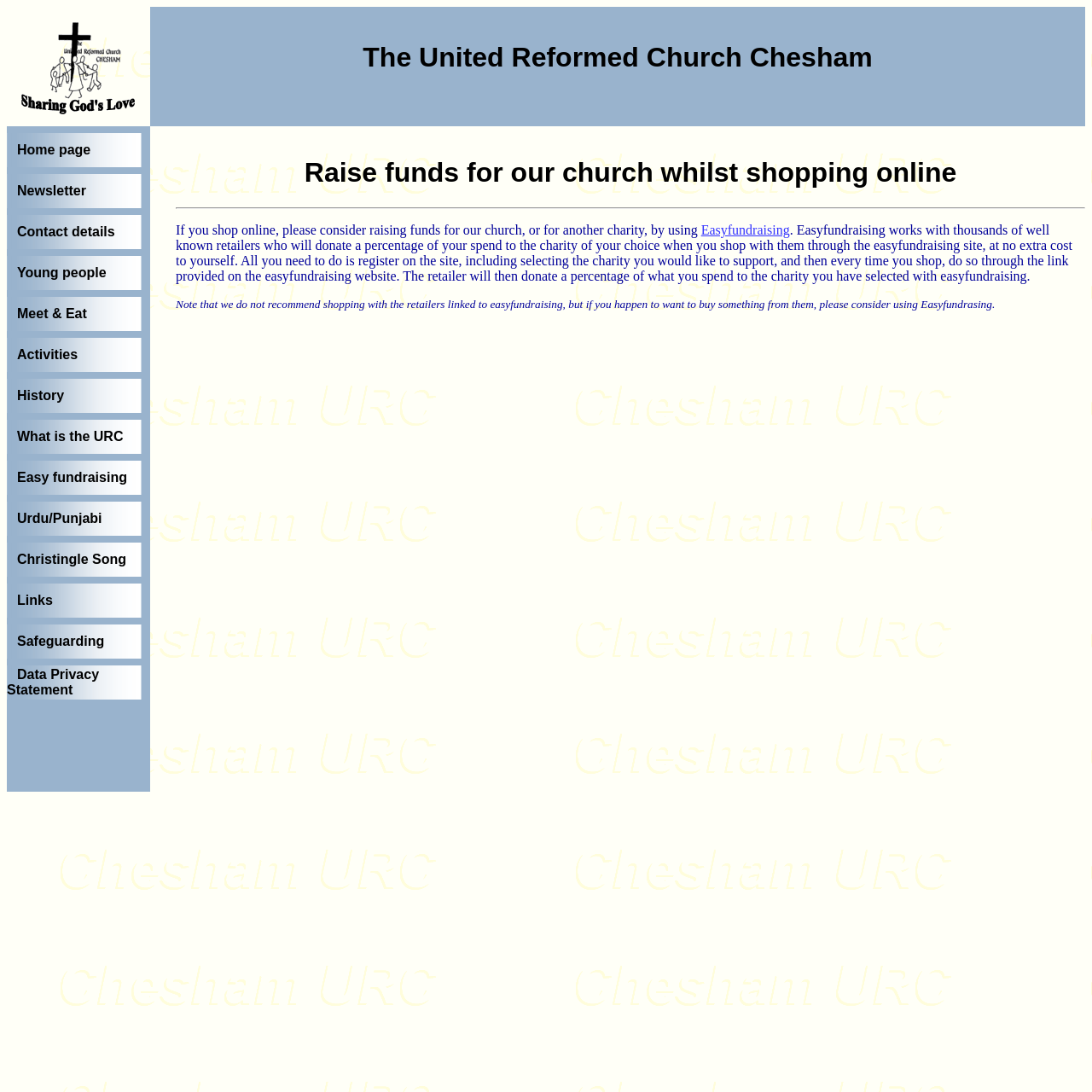Could you find the bounding box coordinates of the clickable area to complete this instruction: "Explore Easy fundraising"?

[0.016, 0.43, 0.116, 0.444]